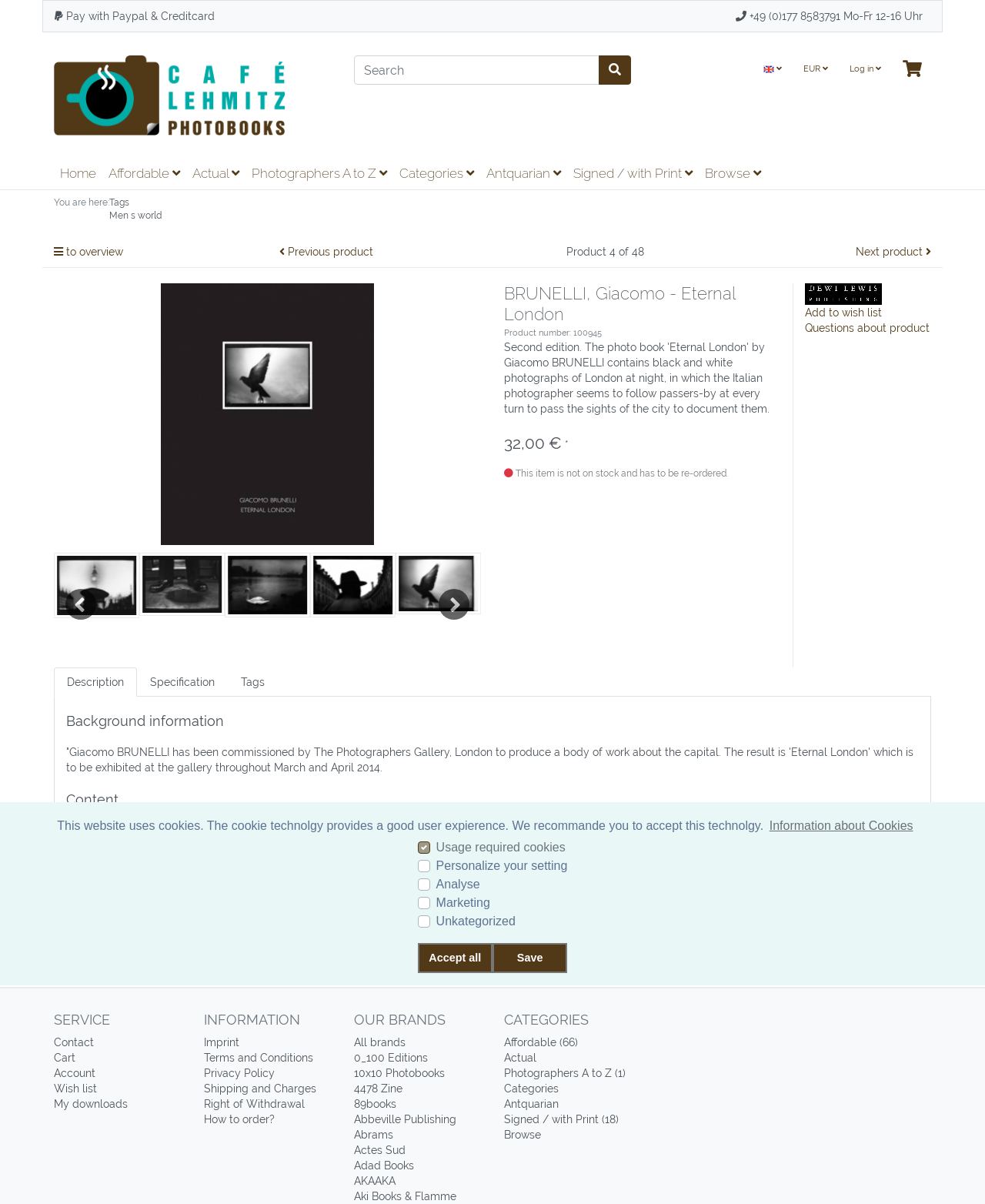Provide the bounding box coordinates of the area you need to click to execute the following instruction: "Post a comment".

None